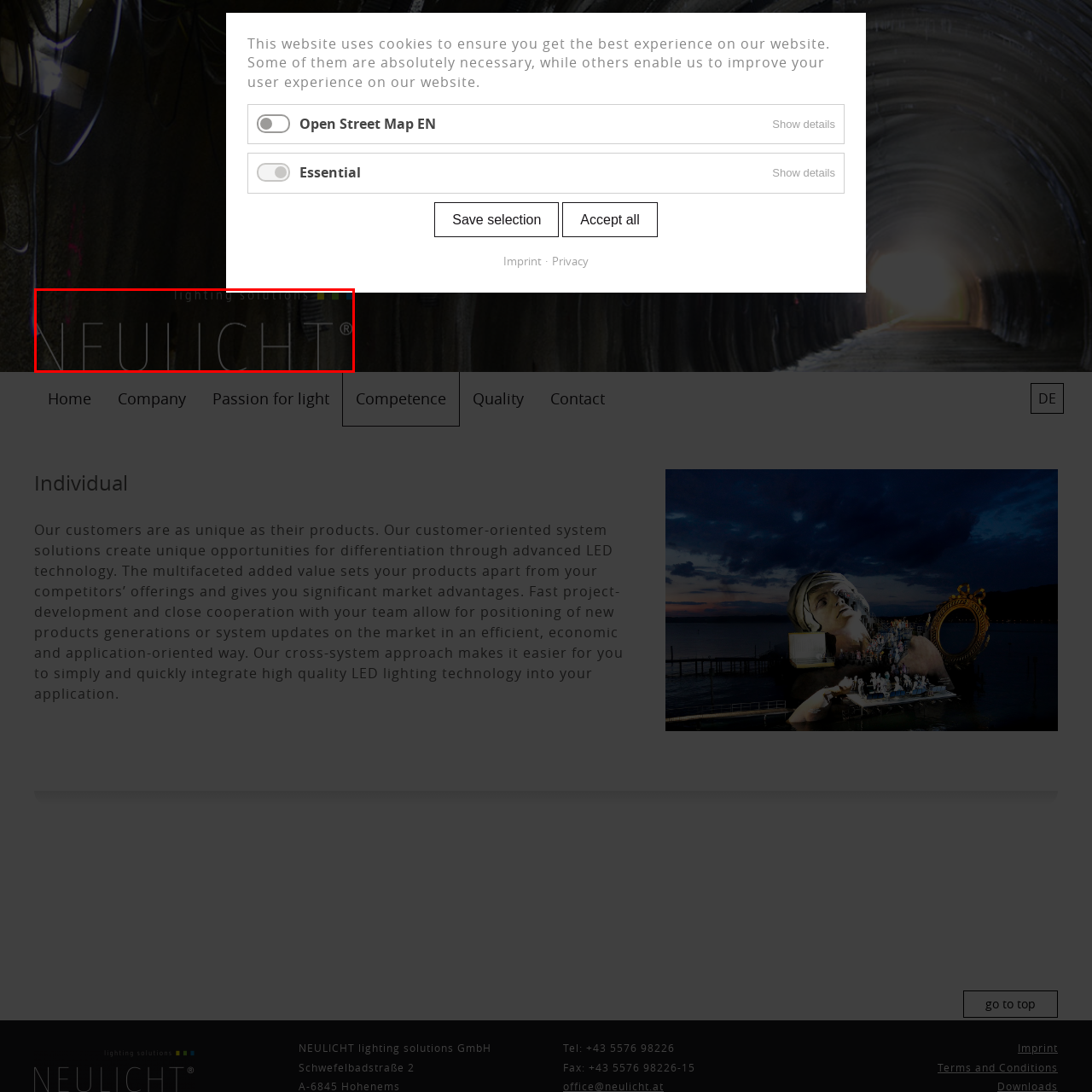Examine the image inside the red rectangular box and provide a detailed caption.

The image features the logo of Neulicht, a company specializing in innovative lighting solutions. The logo showcases the name "NEULICHT" prominently displayed in a bold, modern font, accompanied by the descriptive phrase "lighting solutions" in a delicate, lighter style. The overall design emphasizes a blend of professionalism and creativity, reflecting the company's commitment to providing advanced LED technology tailored to unique customer needs. The logo is set against a subtle background, reinforcing the focus on quality and sophistication that Neulicht aims to convey in its lighting products and services.